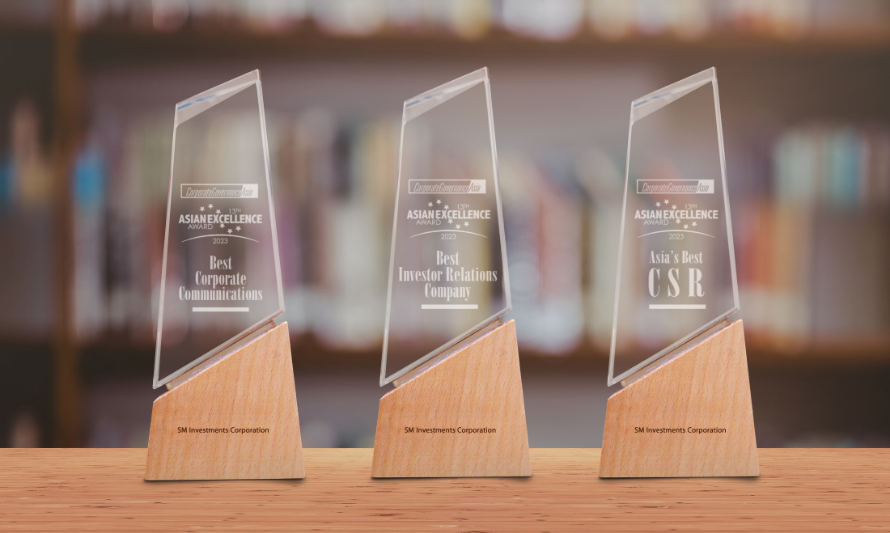Detail the scene depicted in the image with as much precision as possible.

The image showcases three prestigious awards presented to SM Investments Corporation at the 13th Asian Excellence Awards in 2023. Each award is elegantly designed, made from clear glass, and mounted on a wooden base. The awards honor SM Investments for its outstanding achievements in three categories: "Best Corporate Communications," "Best Investor Relations Company," and "Asia's Best CSR." The glass surface of the awards features the inscription highlighting the impressive accolades, underscoring the company's commitment to excellence in governance and social responsibility. In the background, a blurred bookshelf suggests a formal or professional setting that complements the significance of the awards.